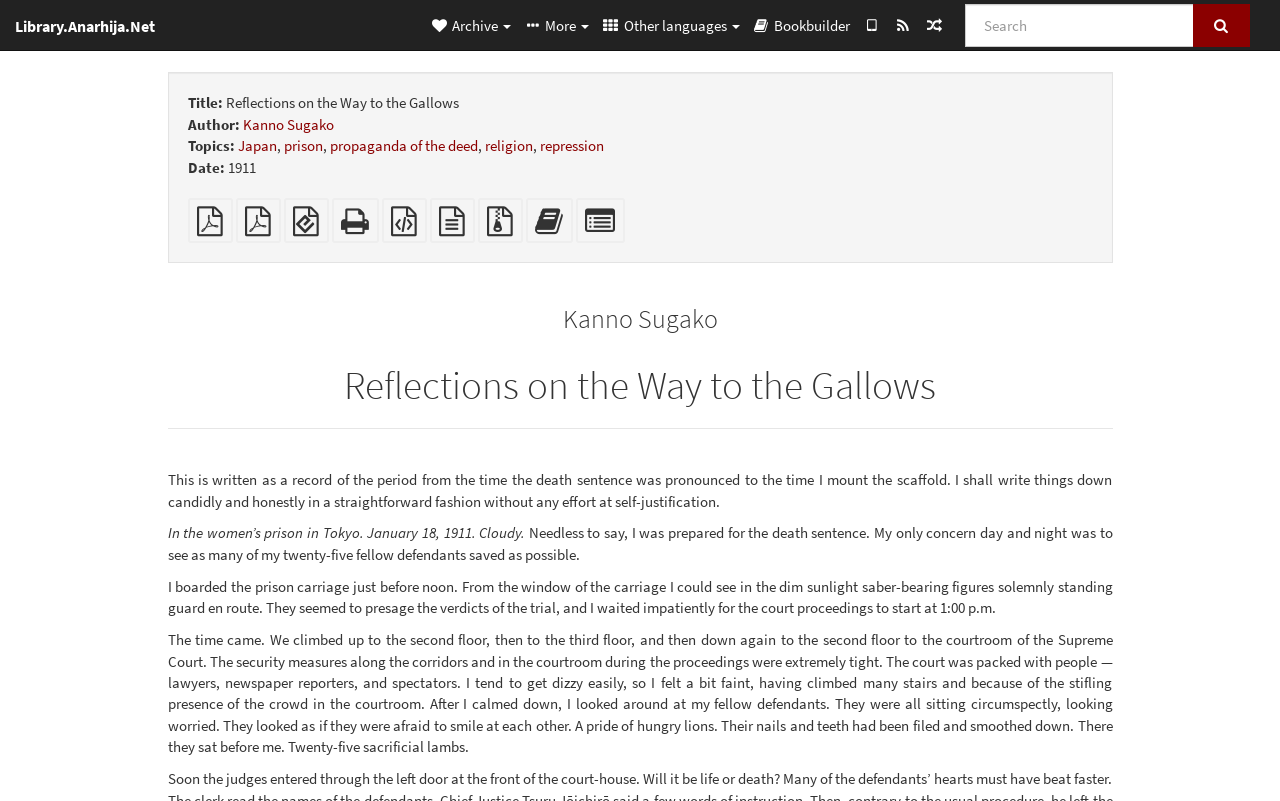Please answer the following question using a single word or phrase: 
What is the topic of the text?

Japan, prison, propaganda of the deed, religion, repression